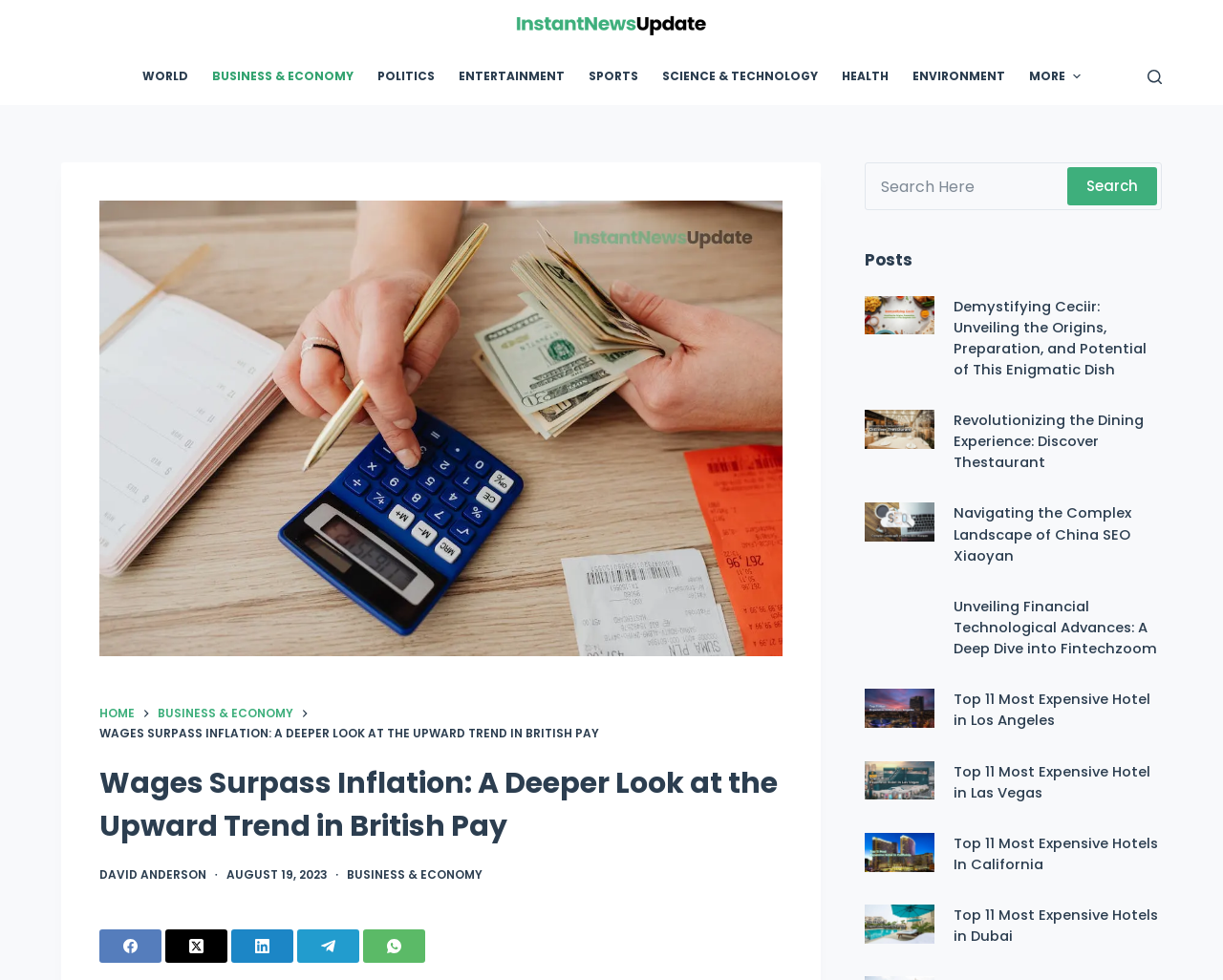Locate the bounding box coordinates of the clickable area to execute the instruction: "Search for something". Provide the coordinates as four float numbers between 0 and 1, represented as [left, top, right, bottom].

[0.711, 0.171, 0.865, 0.21]